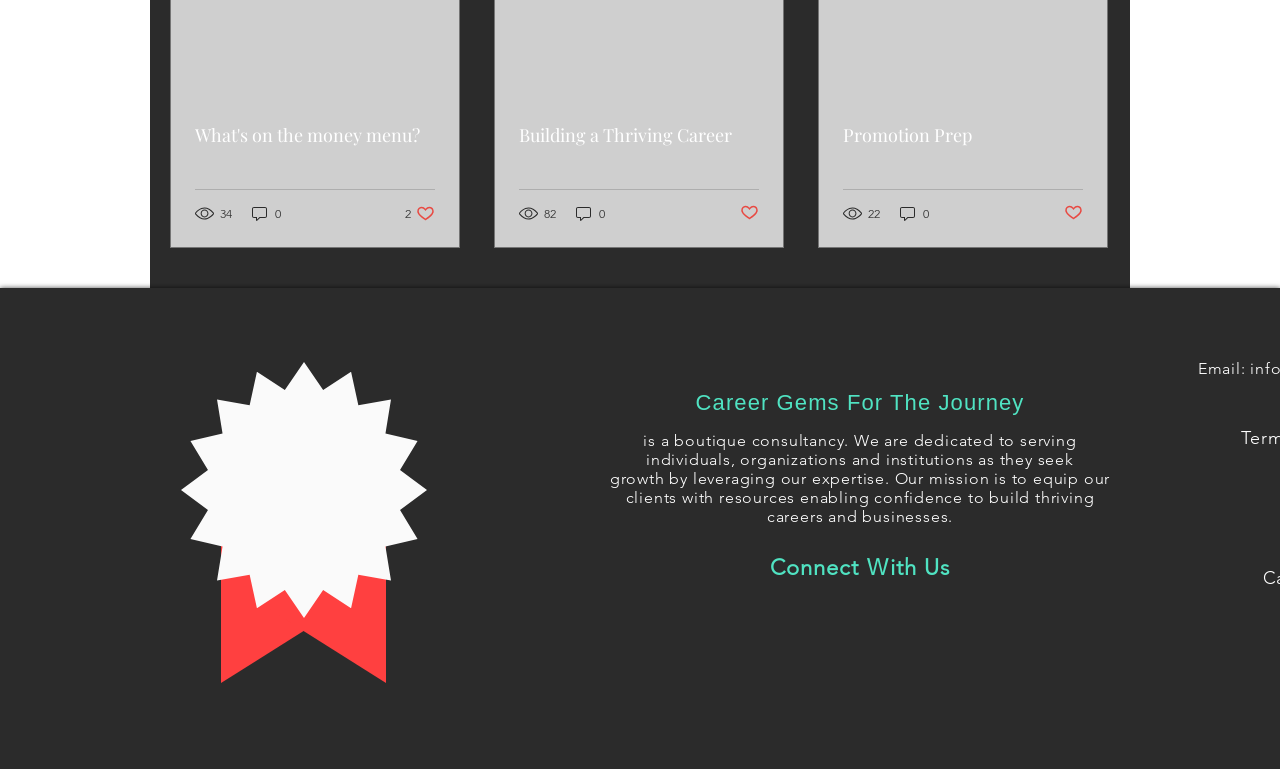How many social media platforms are listed in the Social Bar?
Please craft a detailed and exhaustive response to the question.

The webpage has a list 'Social Bar' with links to Facebook, Instagram, and LinkedIn, indicating that there are 3 social media platforms listed.